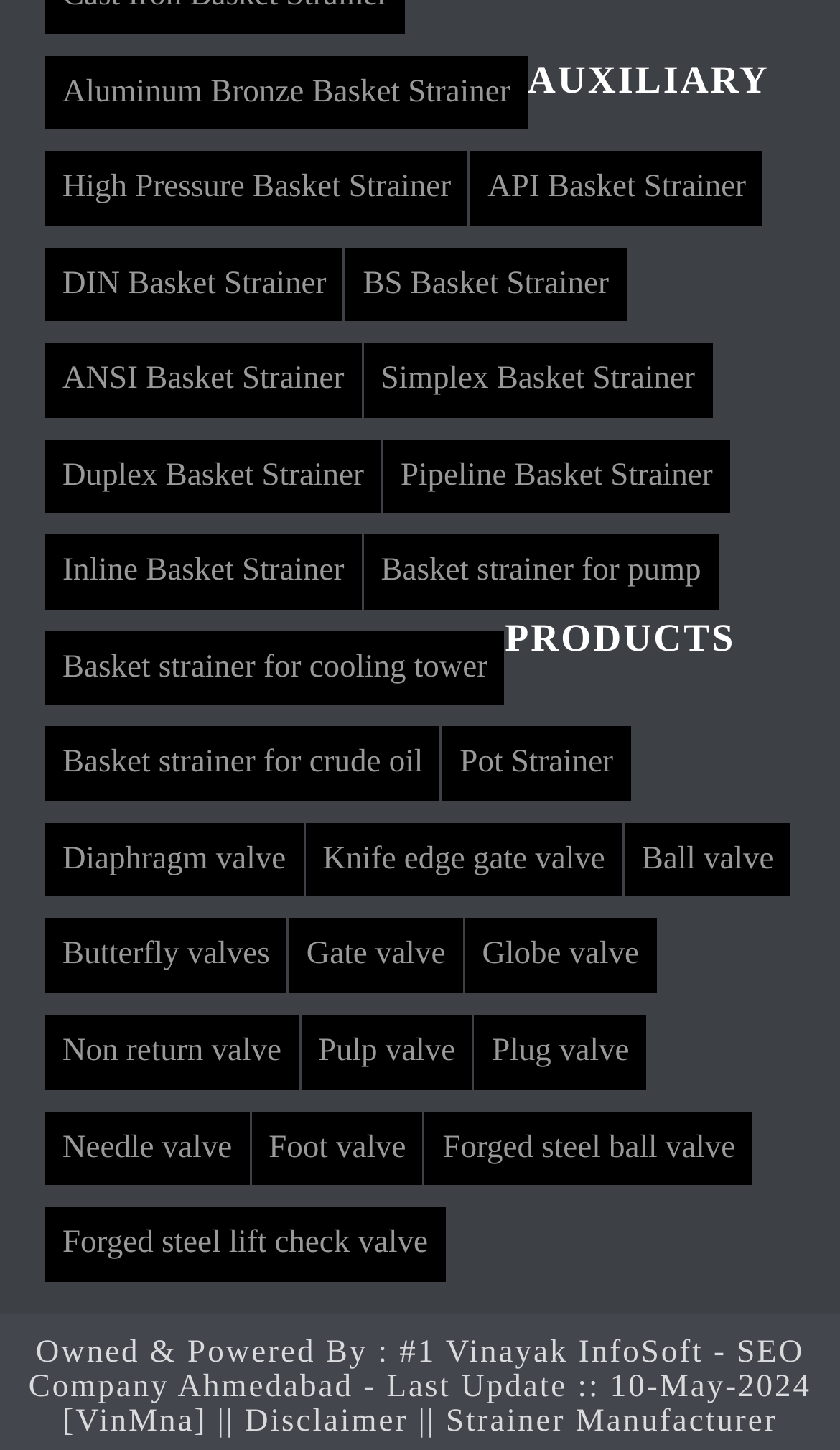Please determine the bounding box coordinates of the element's region to click for the following instruction: "Explore Strainer Manufacturer".

[0.531, 0.968, 0.925, 0.992]